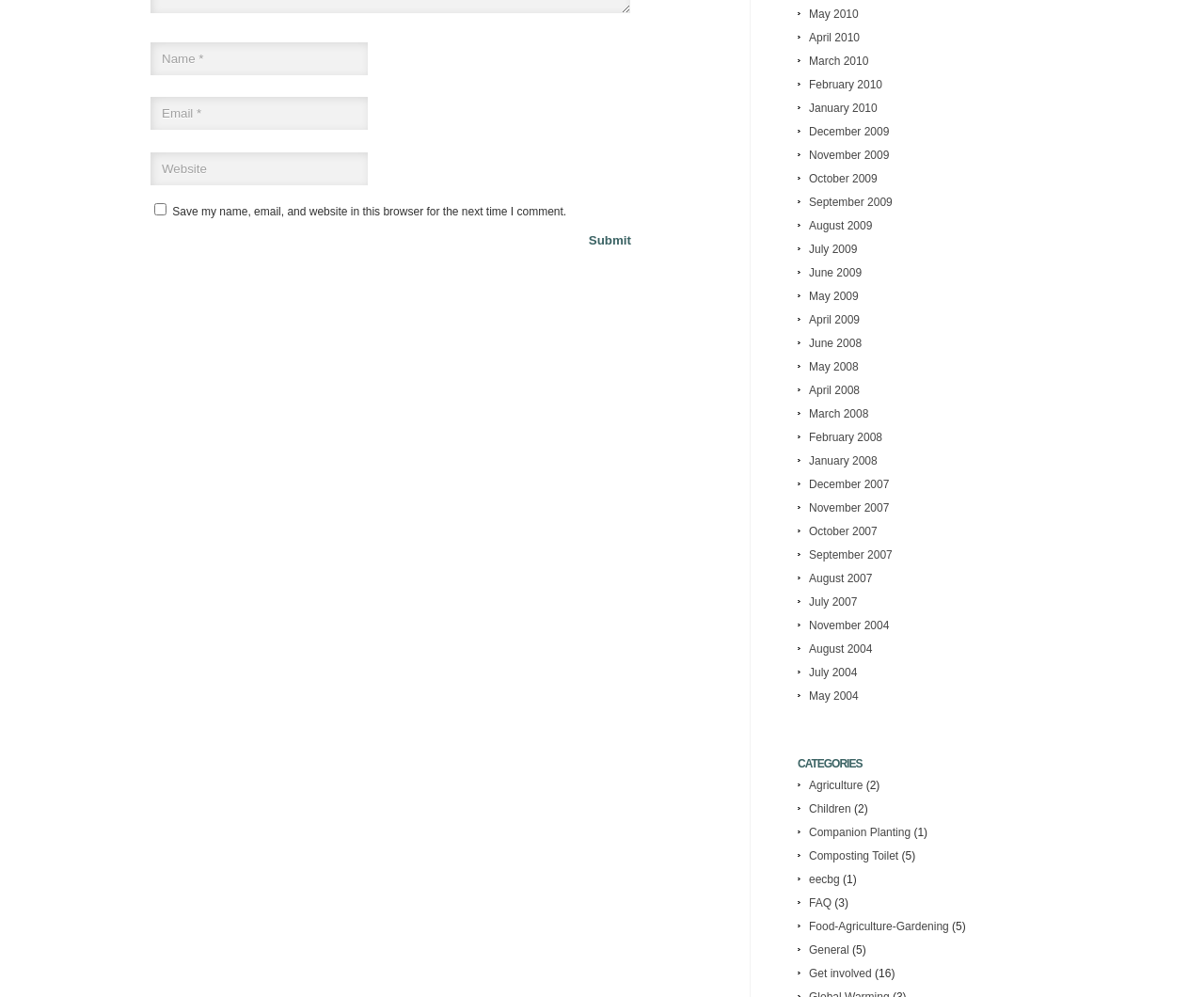Please find the bounding box coordinates in the format (top-left x, top-left y, bottom-right x, bottom-right y) for the given element description. Ensure the coordinates are floating point numbers between 0 and 1. Description: input value="Name *" name="author"

[0.125, 0.042, 0.305, 0.075]